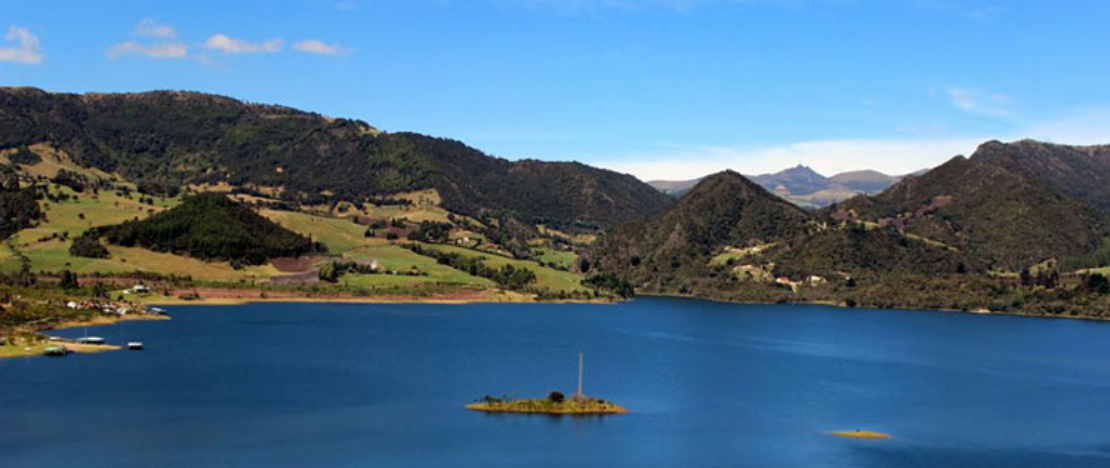Offer a detailed narrative of the scene depicted in the image.

This breathtaking view captures the serene landscape surrounding the beautiful lagoon of Neusa in Colombia. Framed by rolling green hills and majestic mountains, the tranquil blue waters reflect the stunning scenery, creating a picturesque backdrop. In the foreground, a small island emerges from the lagoon, adding a touch of intrigue. This idyllic setting served as a gathering place for the first annual Kinship Kampmeeting, where participants enjoyed a variety of outdoor activities, including hiking and workshops focused on teamwork and identity. The rich natural beauty and peaceful atmosphere provided a perfect environment for introspection and community bonding in this remarkable region of Colombia.